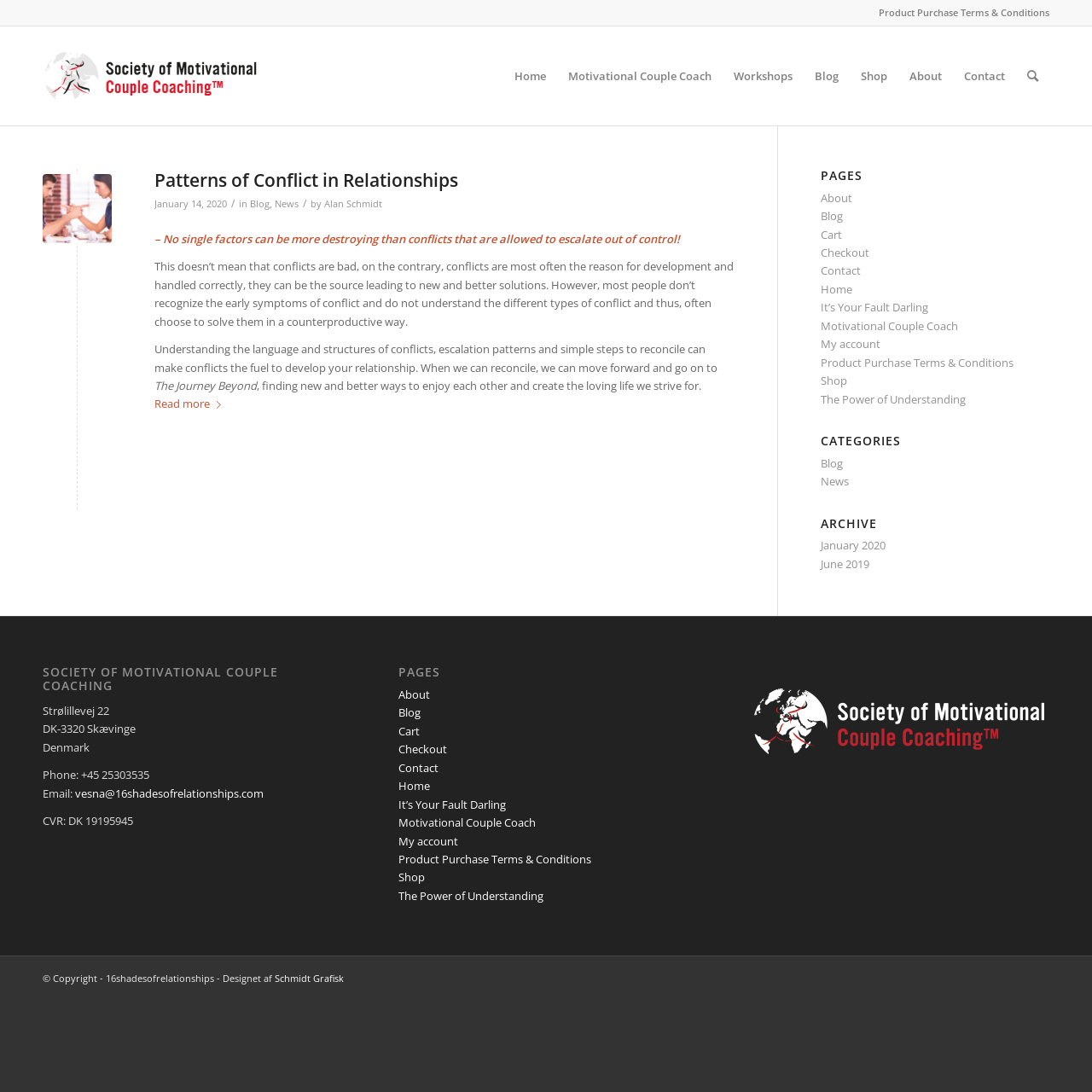Pinpoint the bounding box coordinates of the clickable area necessary to execute the following instruction: "Read the article 'Patterns of Conflict in Relationships'". The coordinates should be given as four float numbers between 0 and 1, namely [left, top, right, bottom].

[0.141, 0.154, 0.42, 0.176]